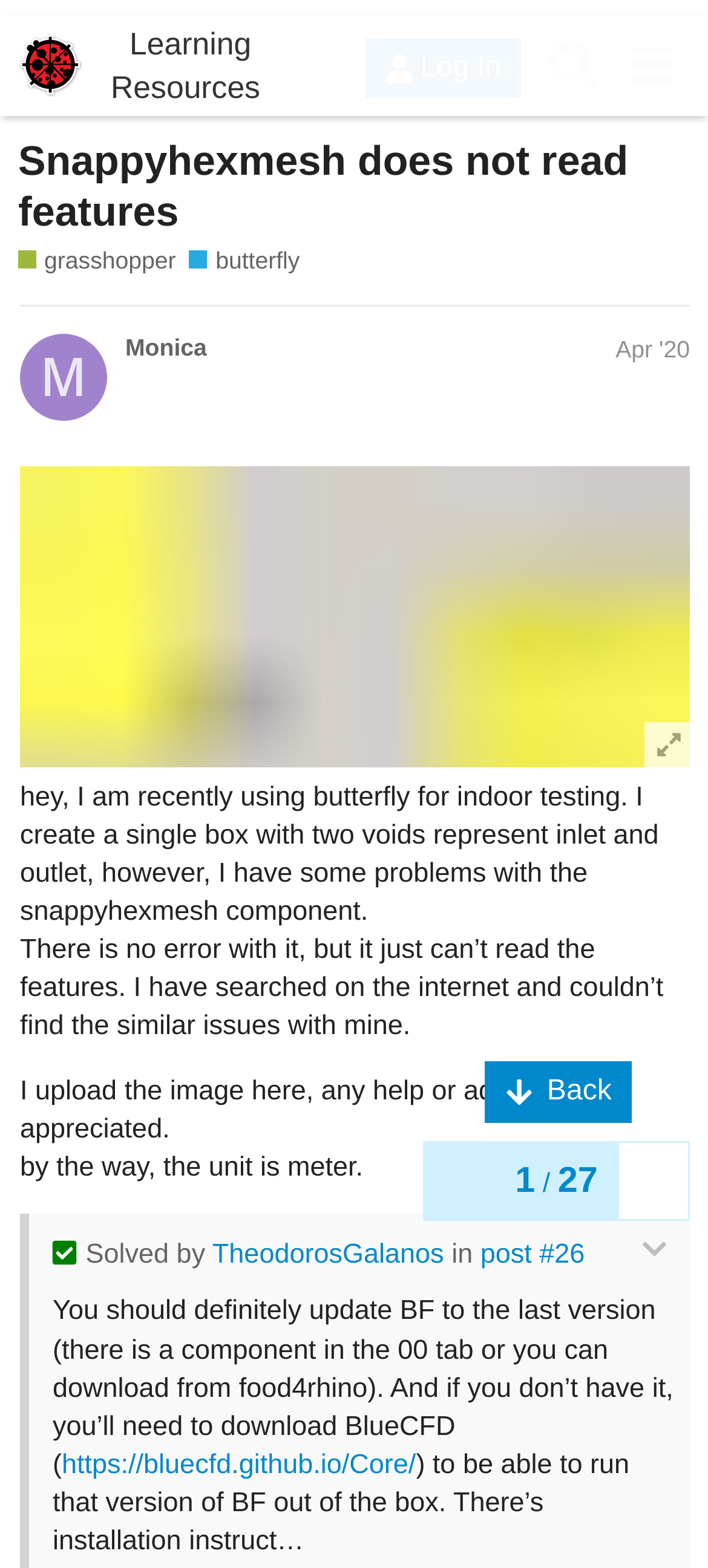Please determine the bounding box coordinates of the clickable area required to carry out the following instruction: "View the post of Monica". The coordinates must be four float numbers between 0 and 1, represented as [left, top, right, bottom].

[0.177, 0.202, 0.974, 0.224]